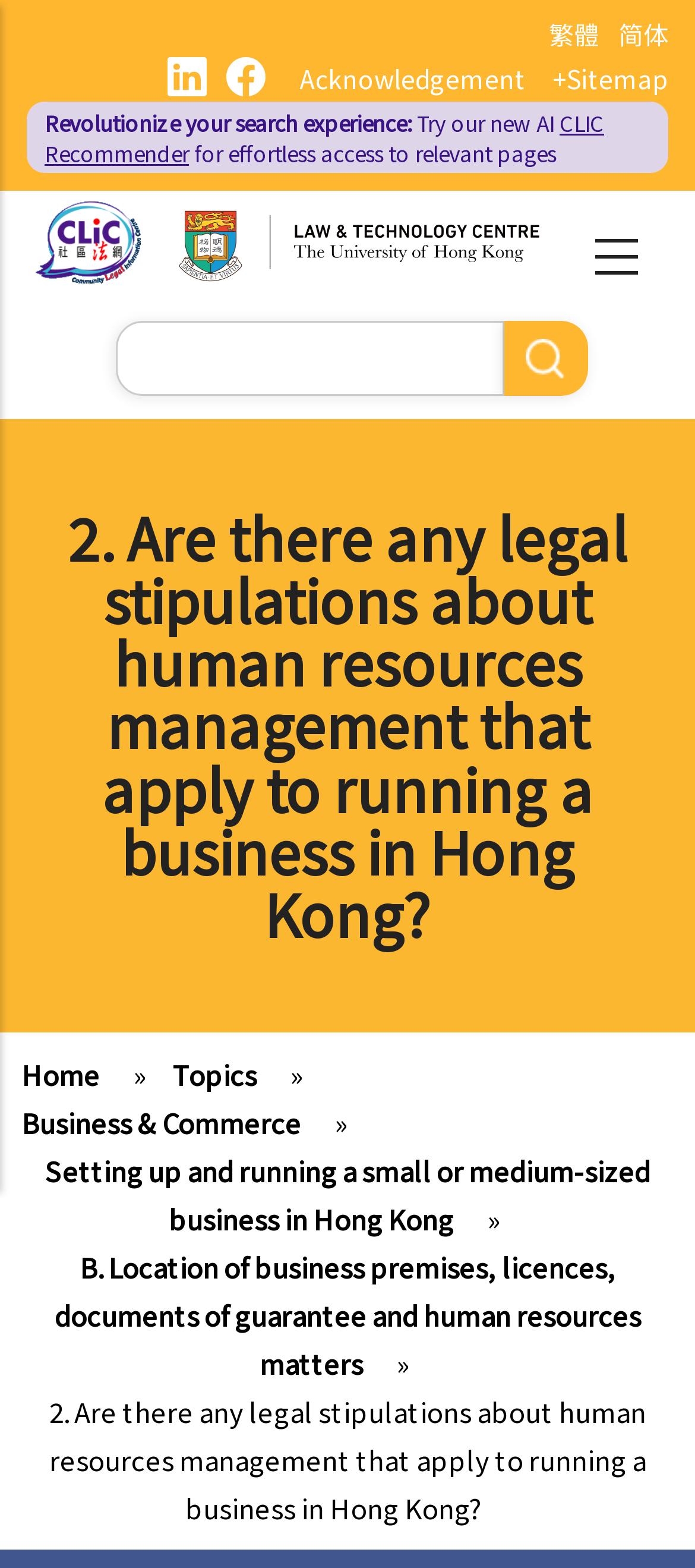What is the purpose of the search bar?
Using the image provided, answer with just one word or phrase.

To search for relevant pages